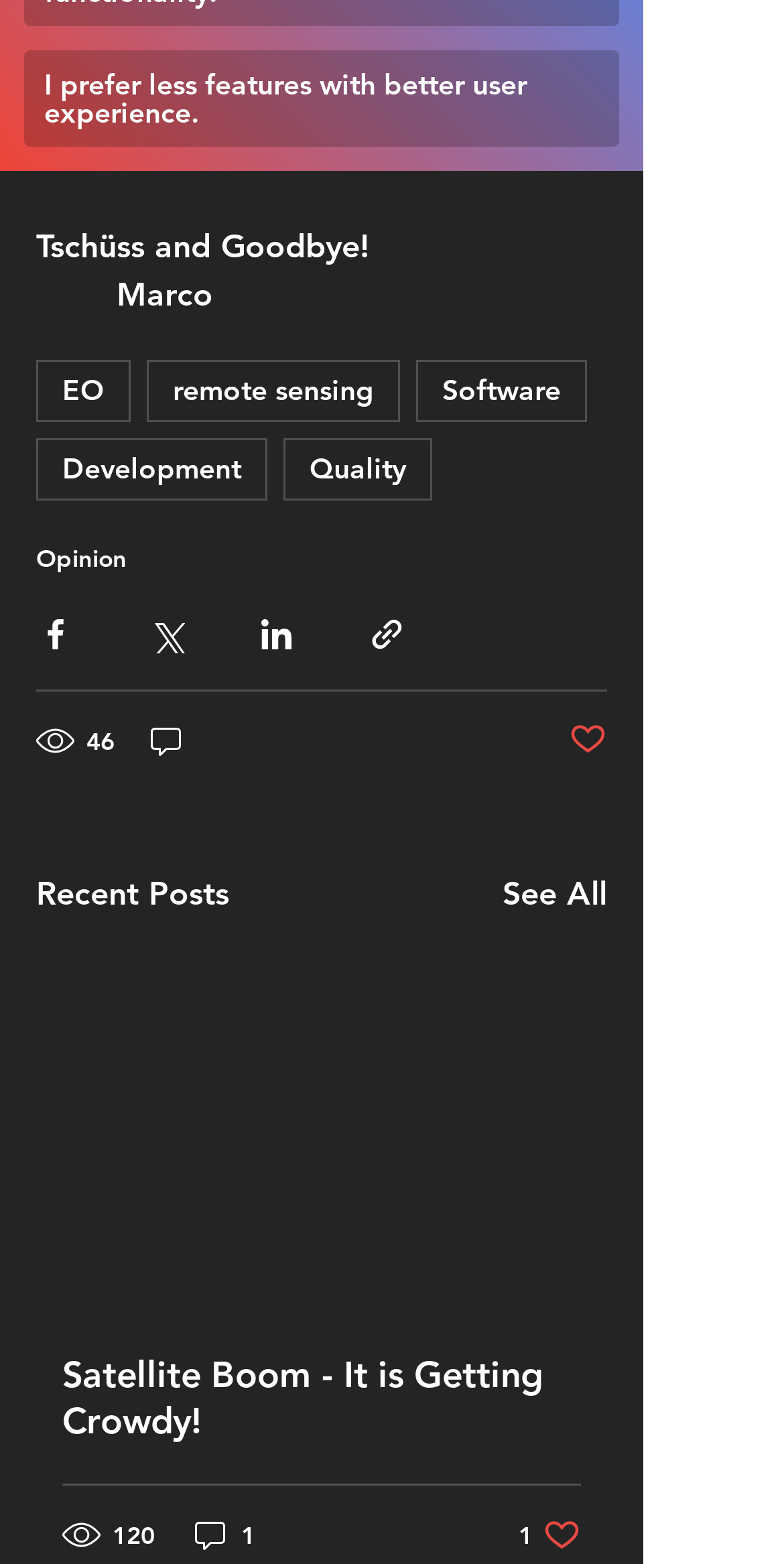What is the purpose of the button with the text 'Share via Facebook'?
Look at the screenshot and provide an in-depth answer.

The button with the text 'Share via Facebook' has an image associated with it, which suggests that it is a social media sharing button. Its purpose is to allow users to share content on Facebook.